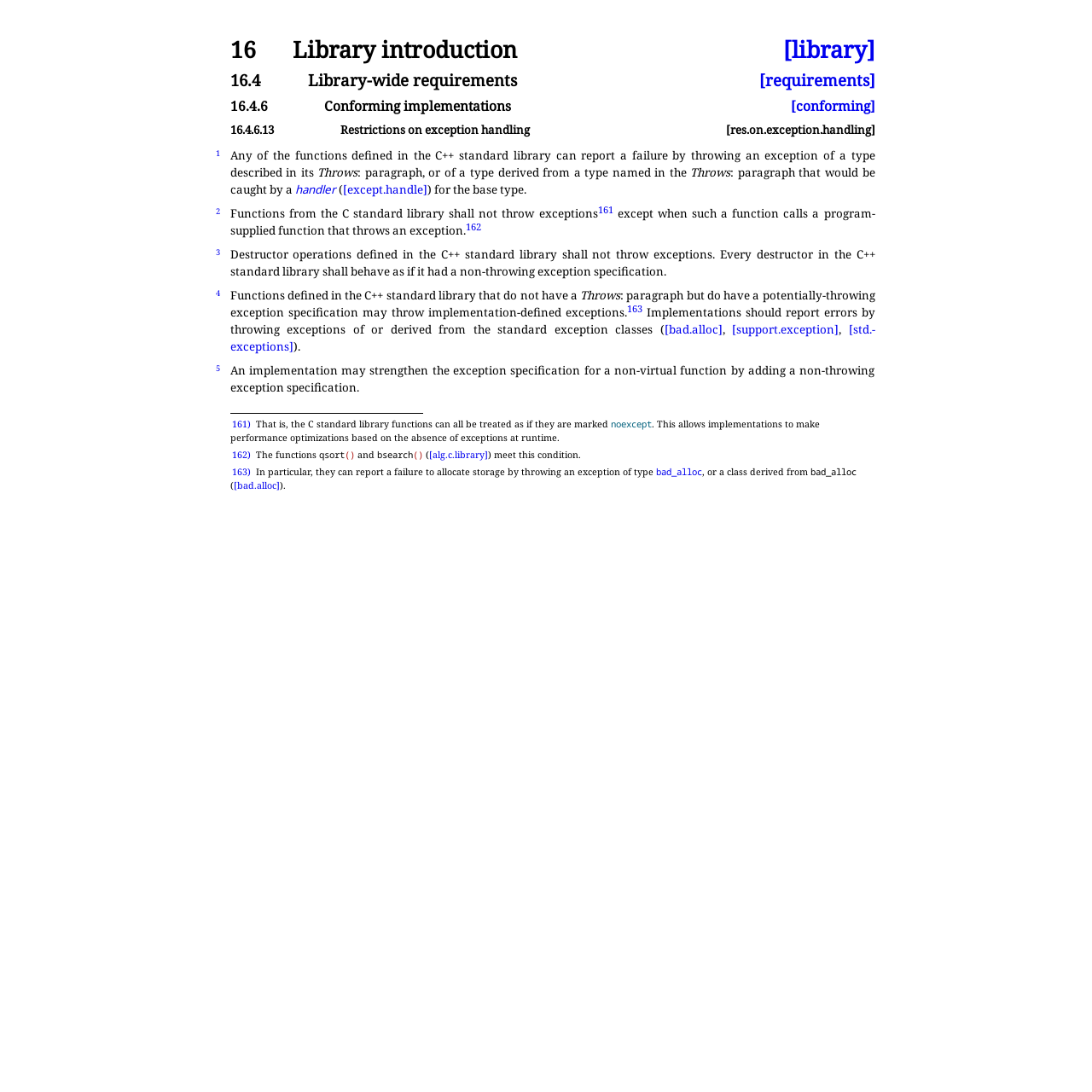Can you pinpoint the bounding box coordinates for the clickable element required for this instruction: "Click on 'conforming'"? The coordinates should be four float numbers between 0 and 1, i.e., [left, top, right, bottom].

[0.724, 0.092, 0.801, 0.104]